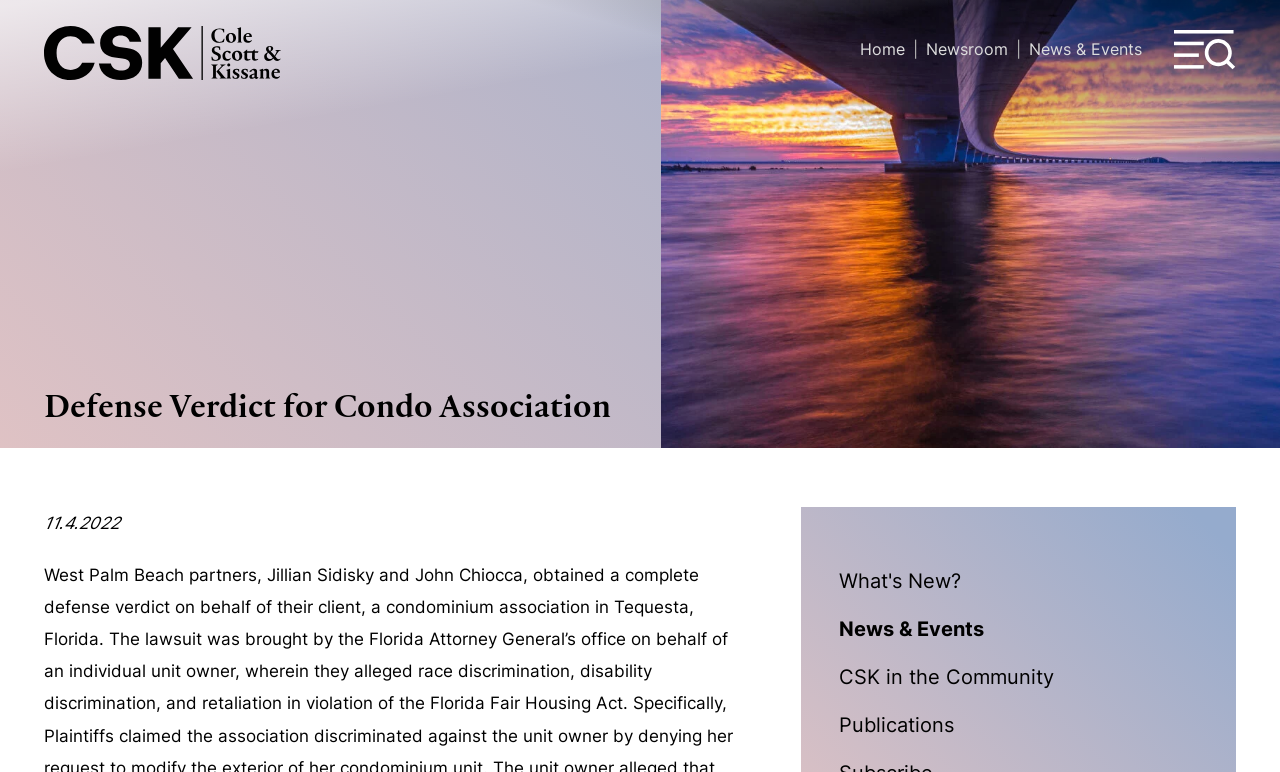Consider the image and give a detailed and elaborate answer to the question: 
What is the date of the news article?

I found the answer by looking at the time element on the webpage, which has a static text '11.4.2022'. This suggests that the date of the news article is 11.4.2022.